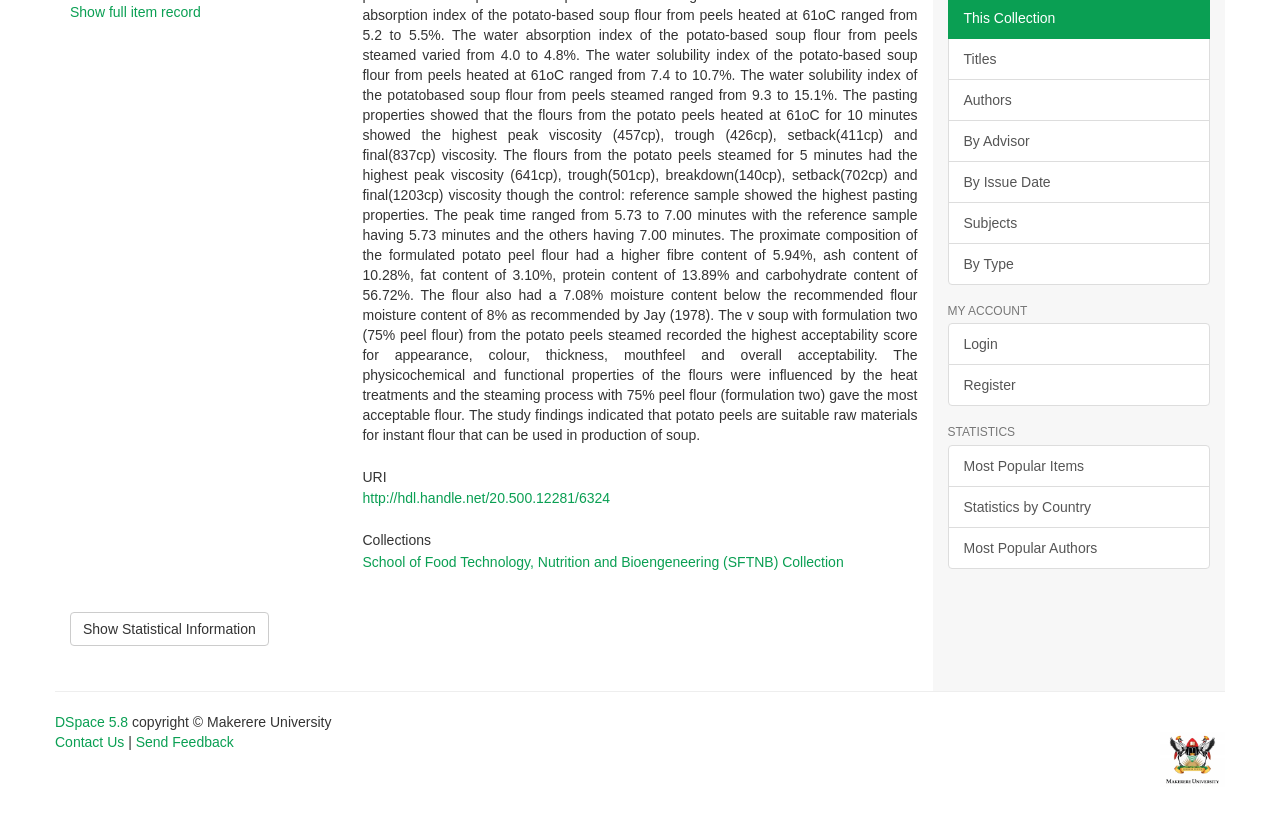Bounding box coordinates are specified in the format (top-left x, top-left y, bottom-right x, bottom-right y). All values are floating point numbers bounded between 0 and 1. Please provide the bounding box coordinate of the region this sentence describes: Most Popular Items

[0.74, 0.544, 0.945, 0.596]